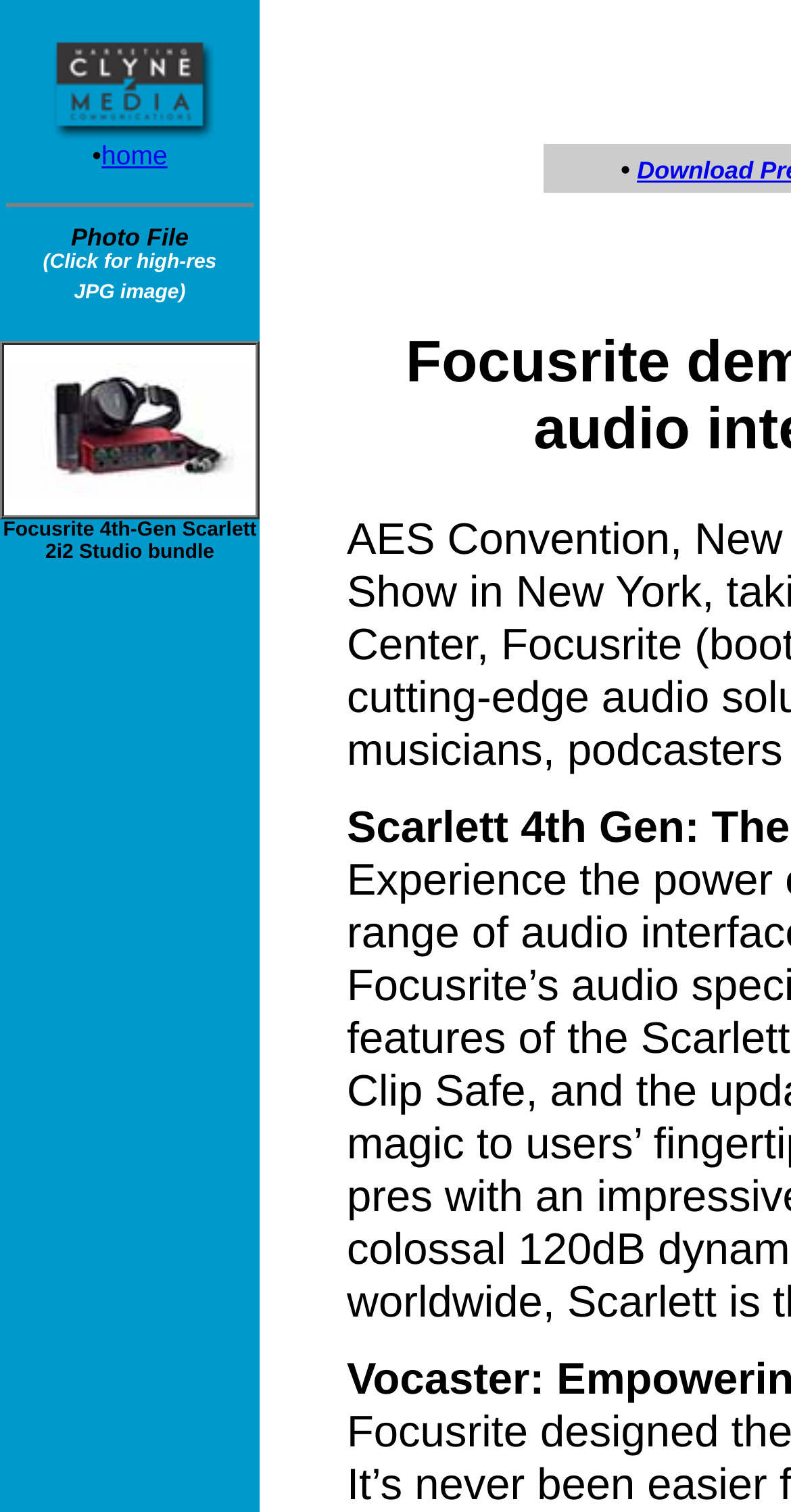How many columns are in the layout table?
Refer to the screenshot and answer in one word or phrase.

1